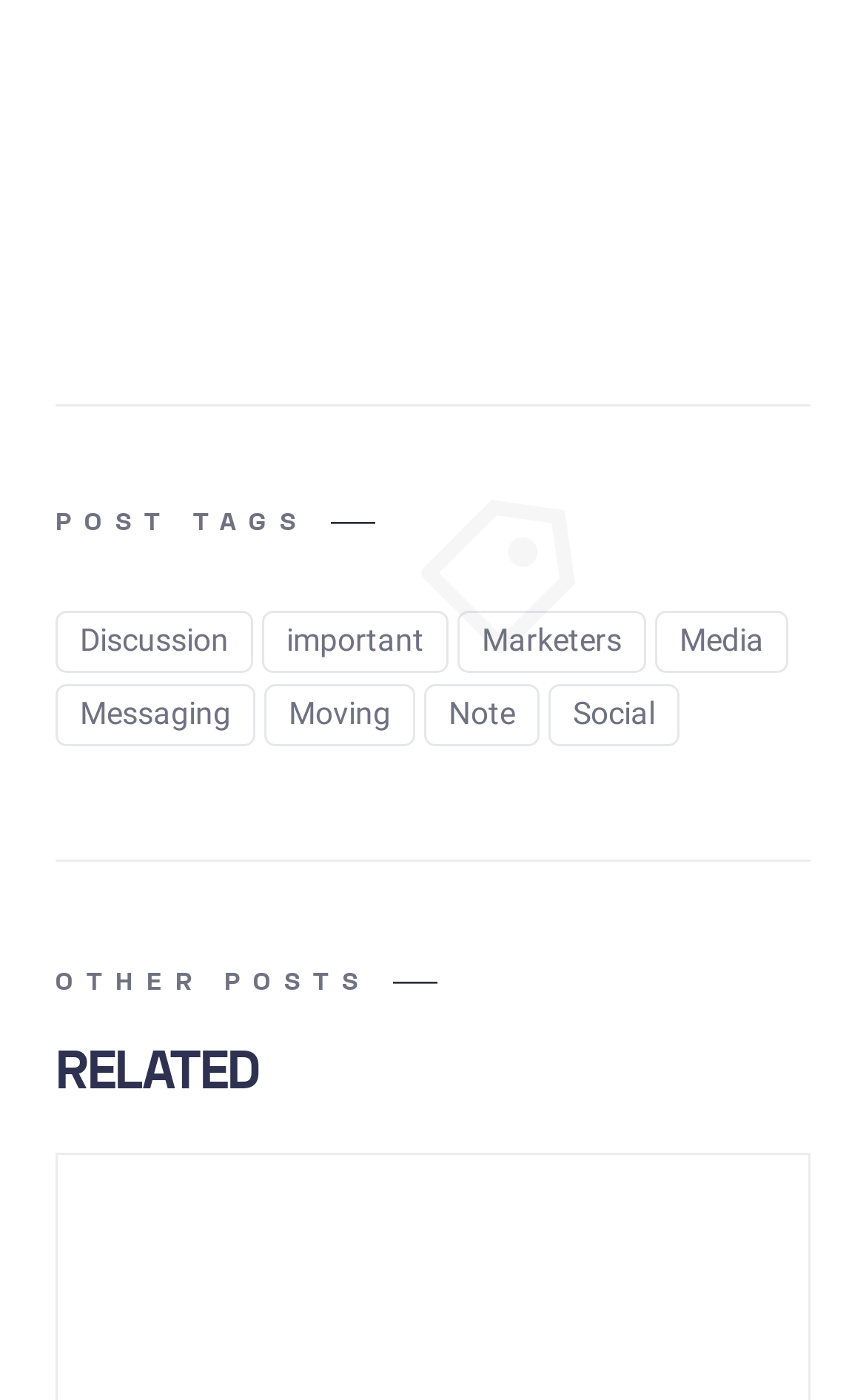What is the first post tag?
Look at the image and provide a short answer using one word or a phrase.

Discussion